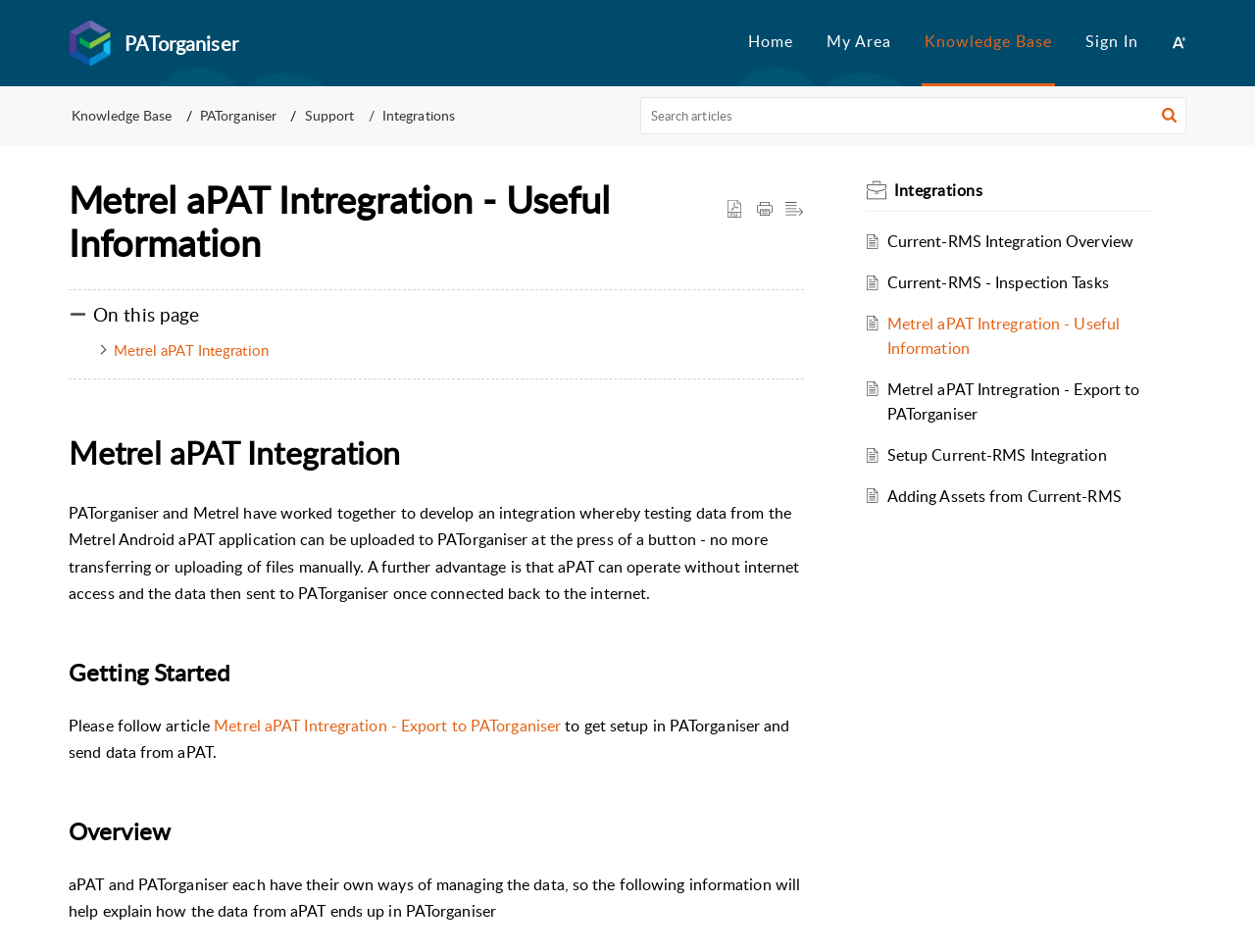Can you find the bounding box coordinates for the element that needs to be clicked to execute this instruction: "Click on PATorganiser home"? The coordinates should be given as four float numbers between 0 and 1, i.e., [left, top, right, bottom].

[0.055, 0.02, 0.089, 0.07]